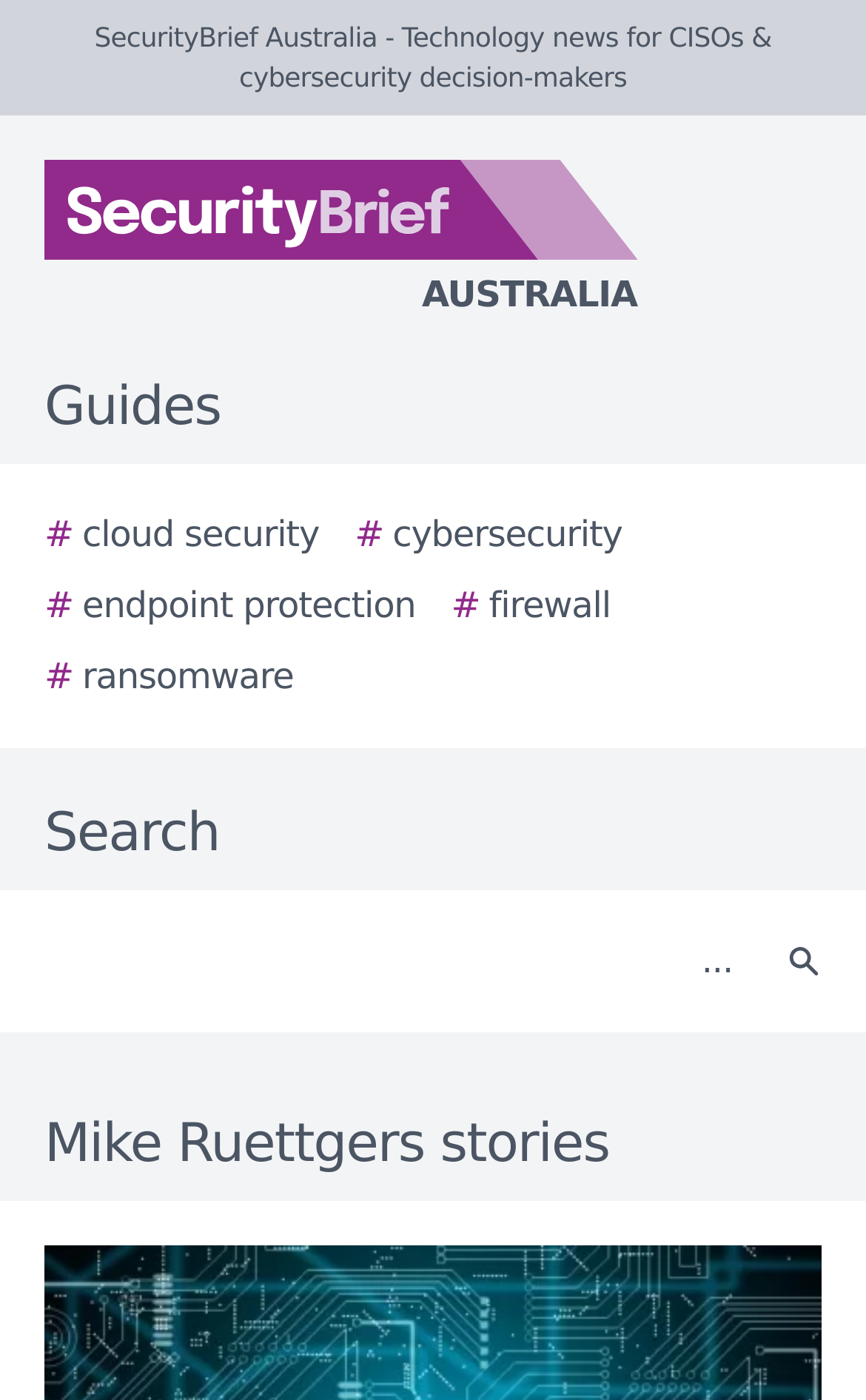Explain in detail what you observe on this webpage.

The webpage is a list of stories by Mike Ruettgers on SecurityBrief Australia, a technology news website for CISOs and cybersecurity decision-makers. At the top, there is a logo of SecurityBrief Australia, accompanied by a link to the website's homepage. Below the logo, there is a horizontal menu with five links to different categories: cloud security, cybersecurity, endpoint protection, firewall, and ransomware. 

To the right of the menu, there is a search bar with a text box and a search button. The search button has a small icon. 

Below the menu and search bar, there is a heading that reads "Mike Ruettgers stories", which suggests that the webpage is a collection of articles or stories written by Mike Ruettgers.